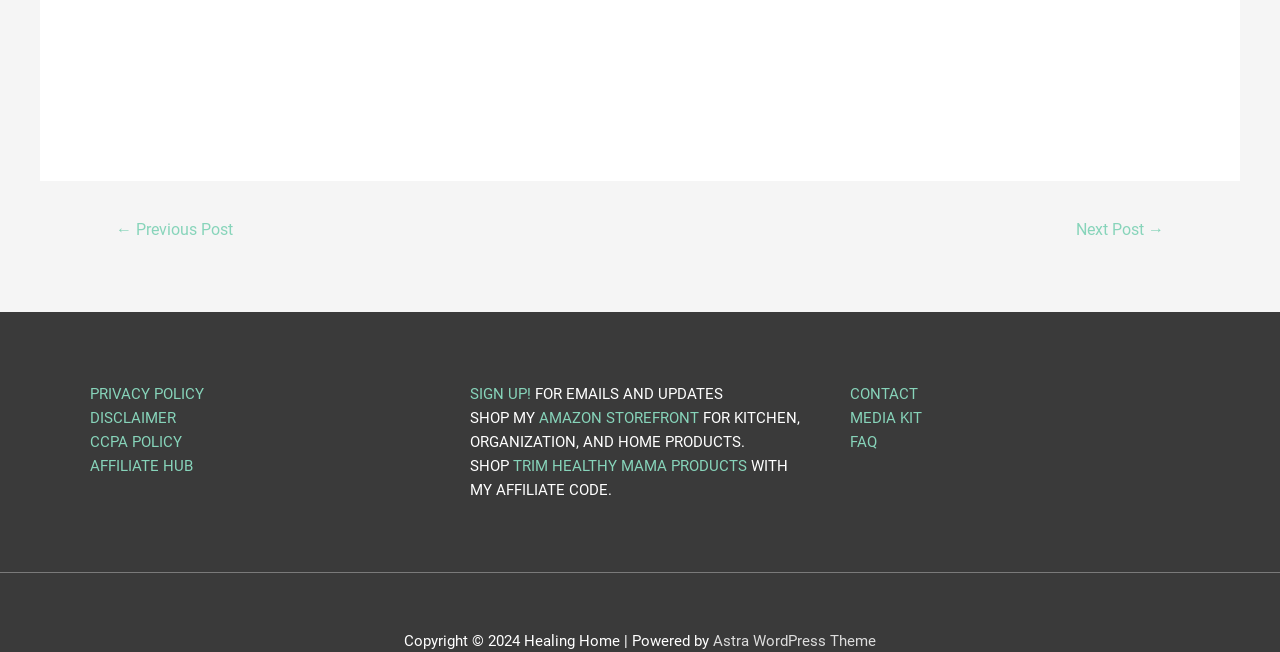Provide the bounding box coordinates for the area that should be clicked to complete the instruction: "sign up for emails and updates".

[0.367, 0.59, 0.415, 0.618]